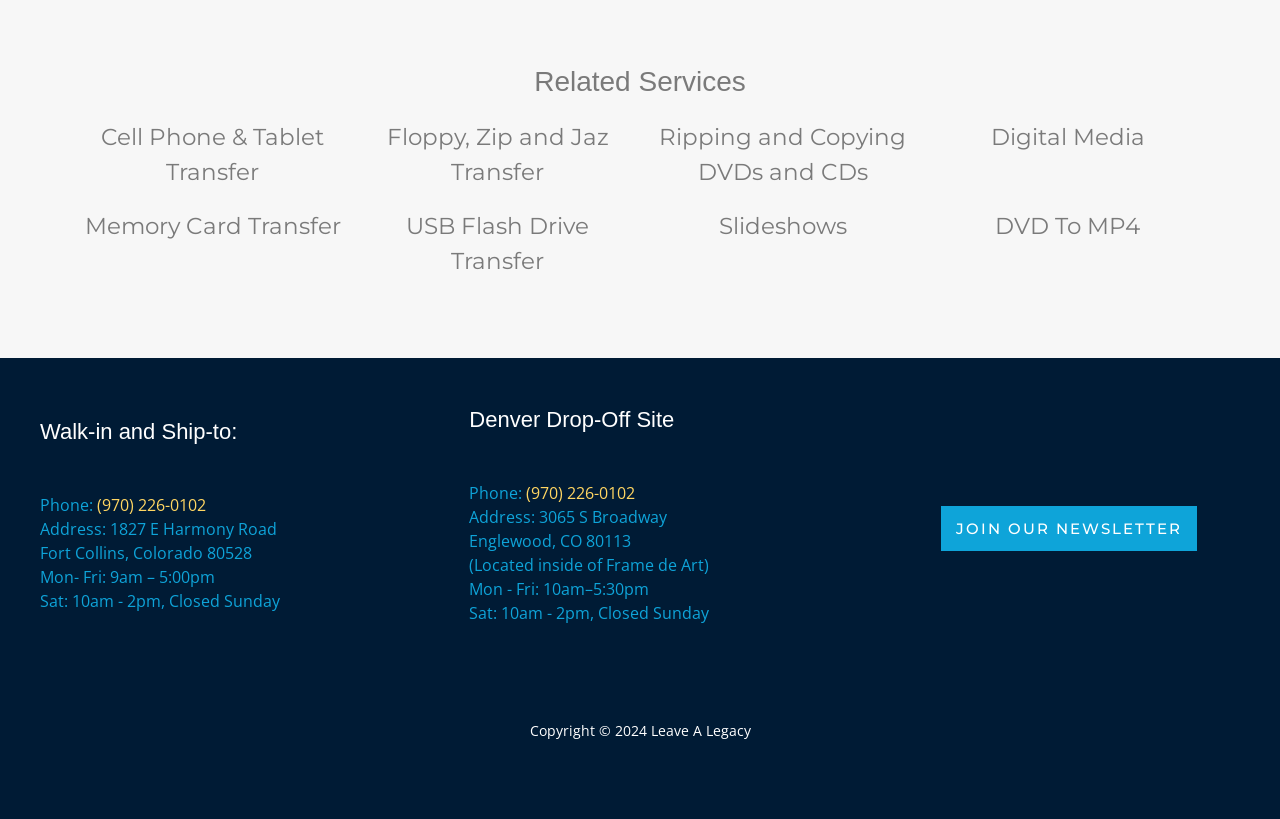Please identify the coordinates of the bounding box that should be clicked to fulfill this instruction: "Click on Ripping and Copying DVDs and CDs".

[0.515, 0.15, 0.708, 0.227]